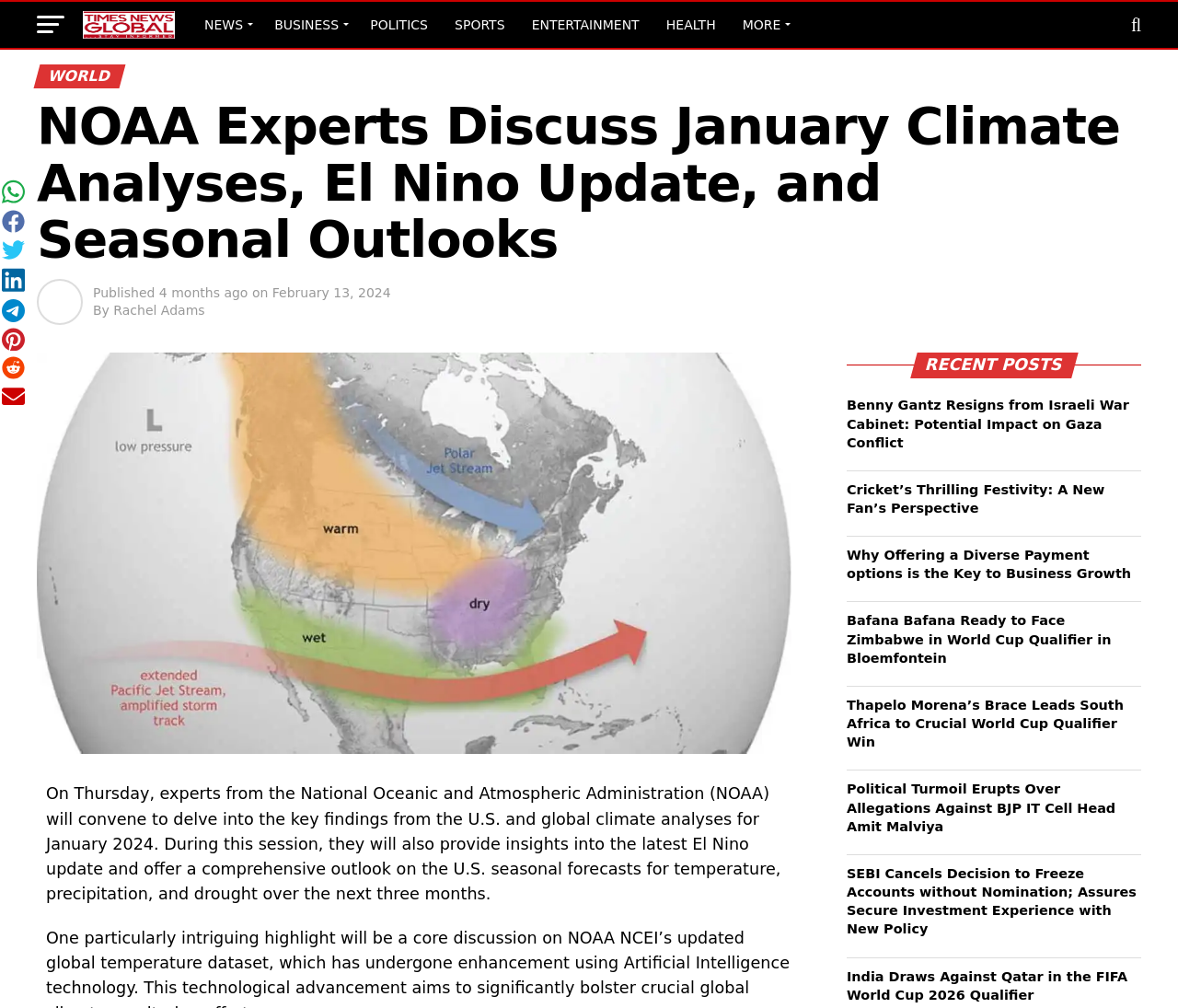What is the name of the news organization?
Refer to the image and give a detailed answer to the question.

The name of the news organization can be found at the top left corner of the webpage, where it says 'Times News Global' in a link format.